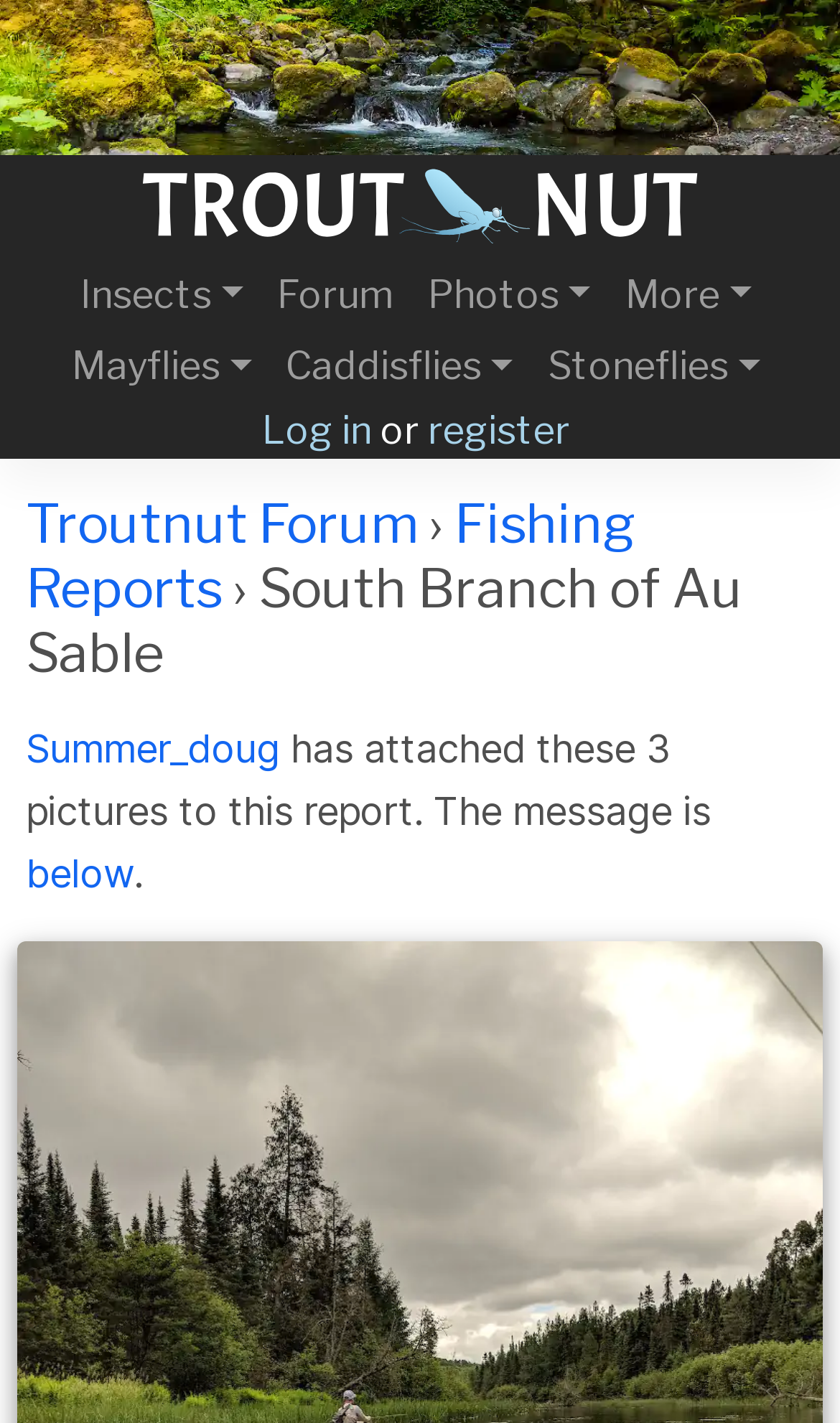Determine the bounding box coordinates for the clickable element to execute this instruction: "Log in to the website". Provide the coordinates as four float numbers between 0 and 1, i.e., [left, top, right, bottom].

[0.312, 0.286, 0.442, 0.318]